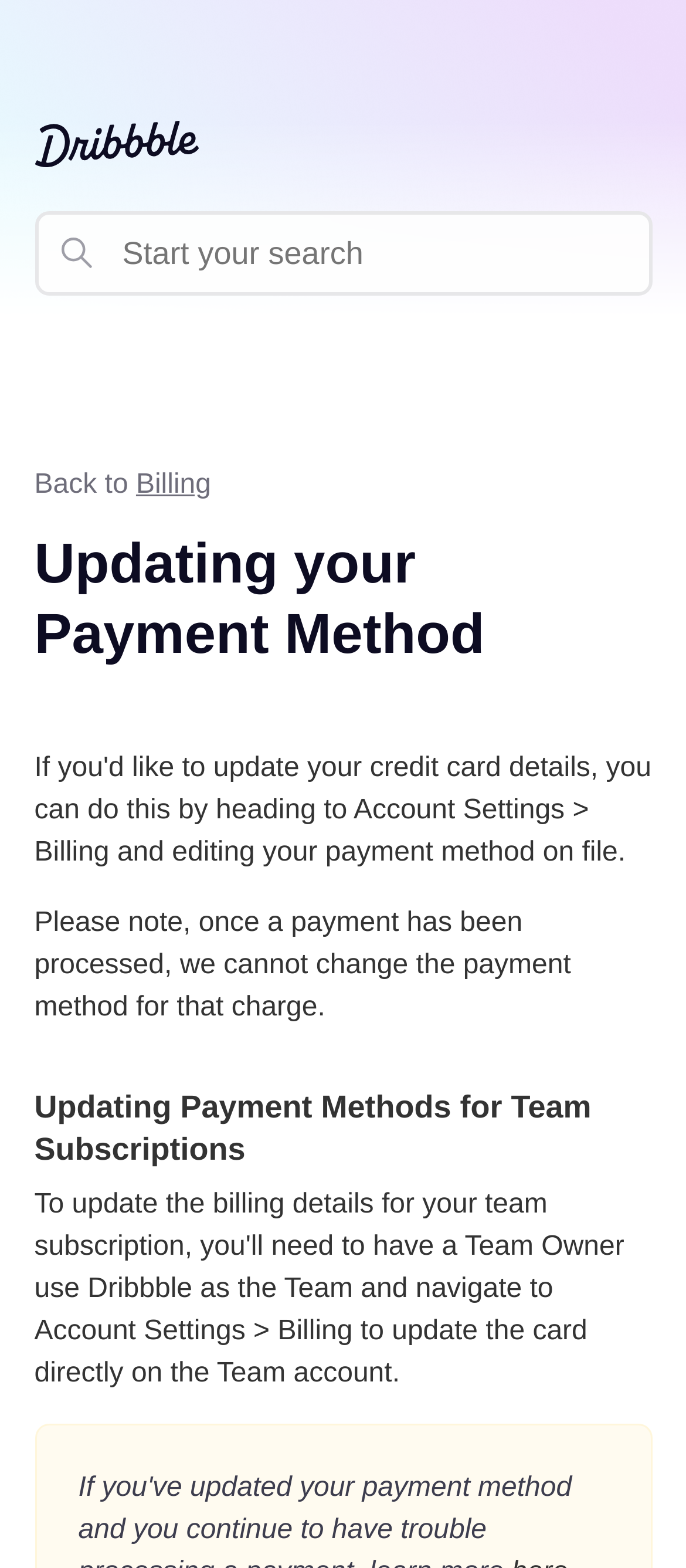What is the current page about?
Please provide a single word or phrase based on the screenshot.

Updating payment method